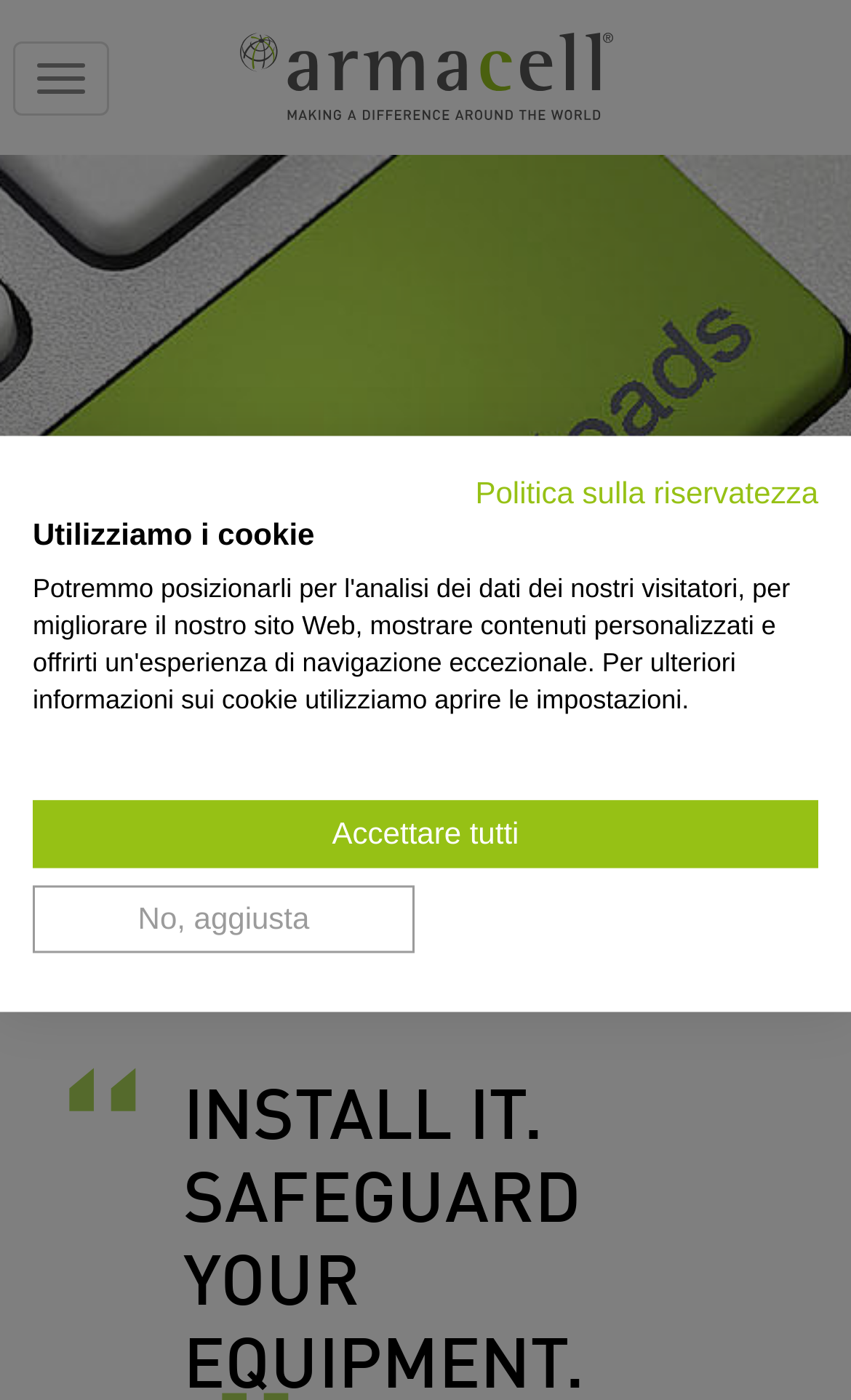What is the tone of the webpage?
Look at the image and provide a short answer using one word or a phrase.

Informative